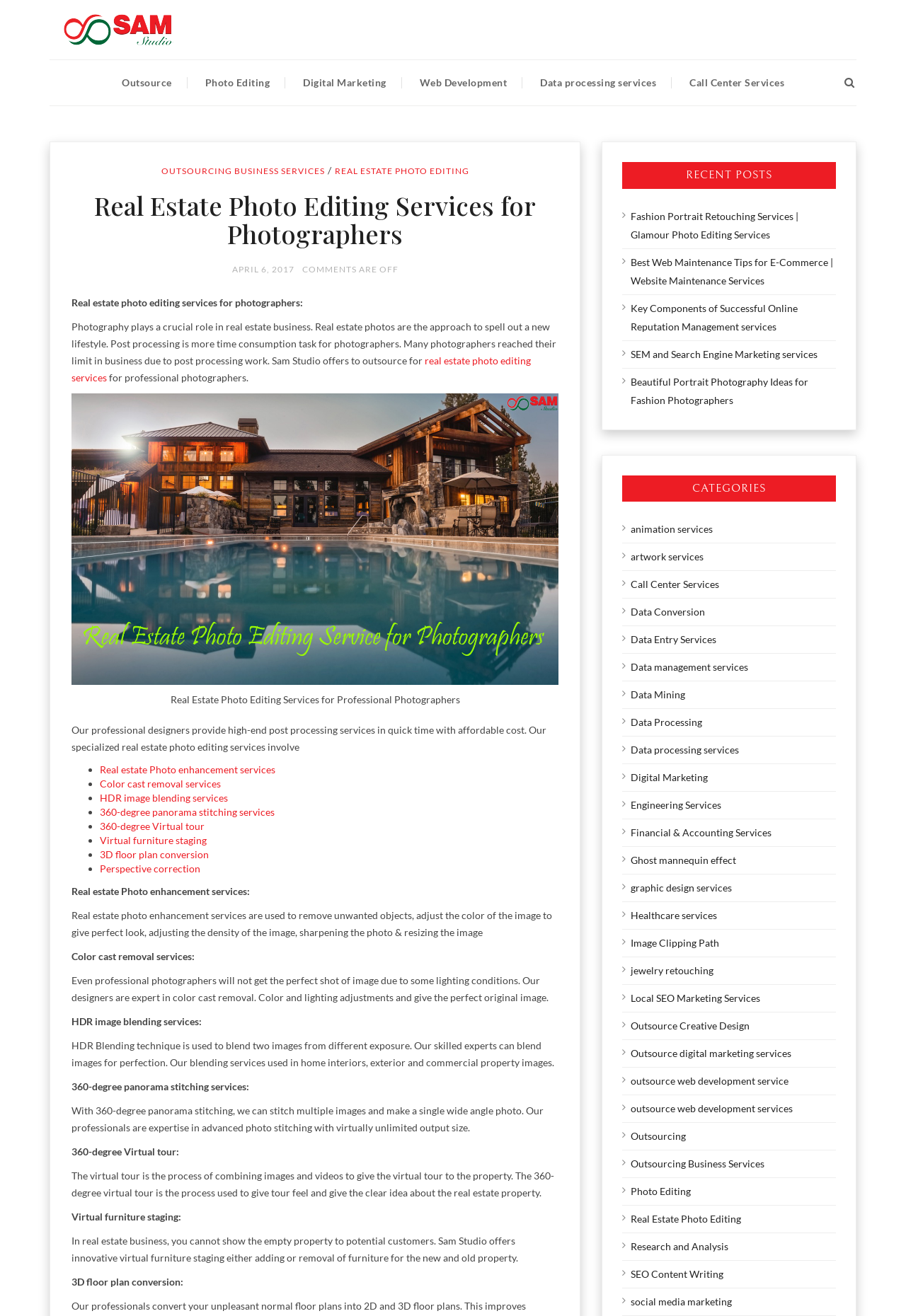What is the purpose of HDR image blending?
Examine the image and give a concise answer in one word or a short phrase.

To blend images